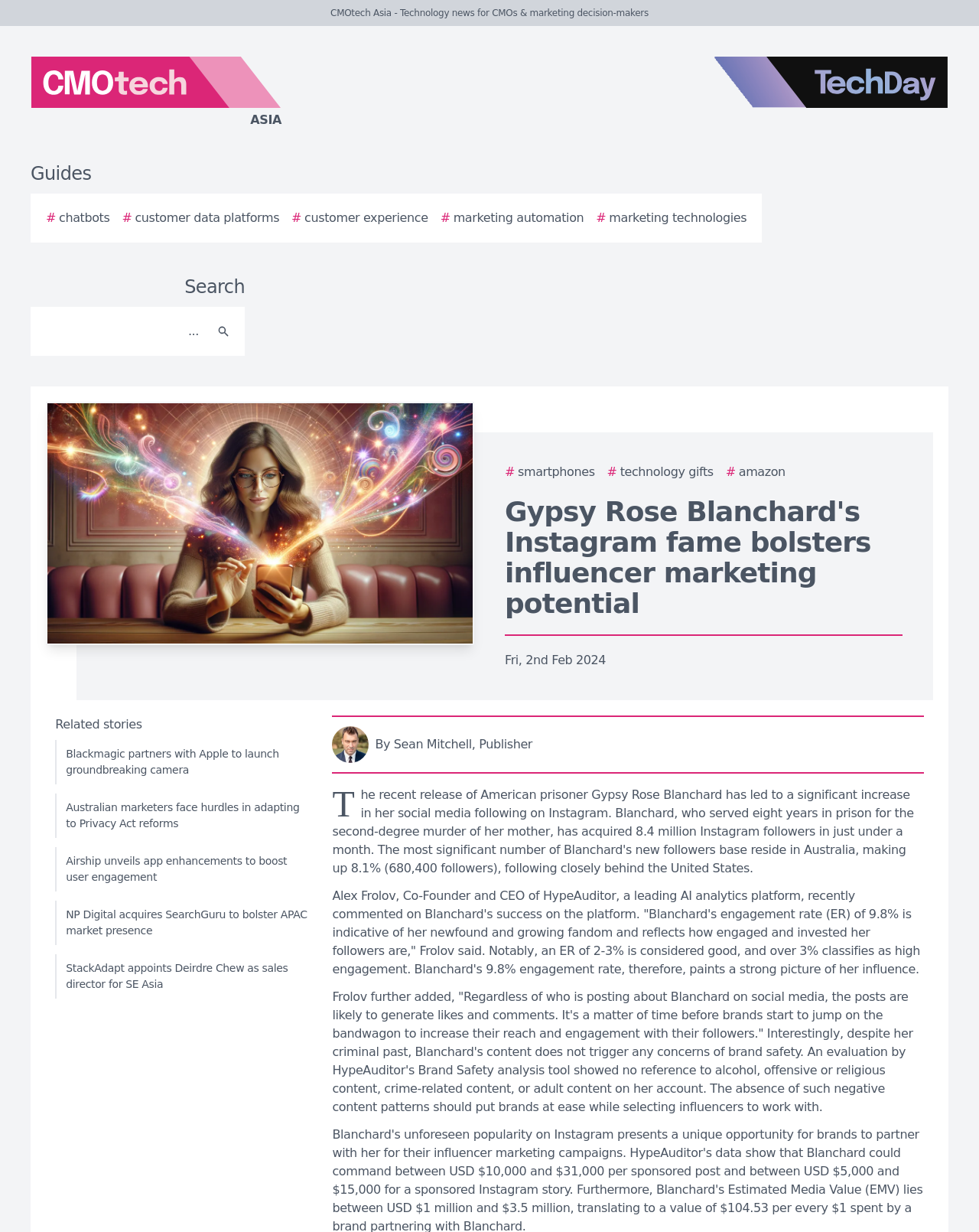Using the element description provided, determine the bounding box coordinates in the format (top-left x, top-left y, bottom-right x, bottom-right y). Ensure that all values are floating point numbers between 0 and 1. Element description: Asia

[0.0, 0.046, 0.438, 0.105]